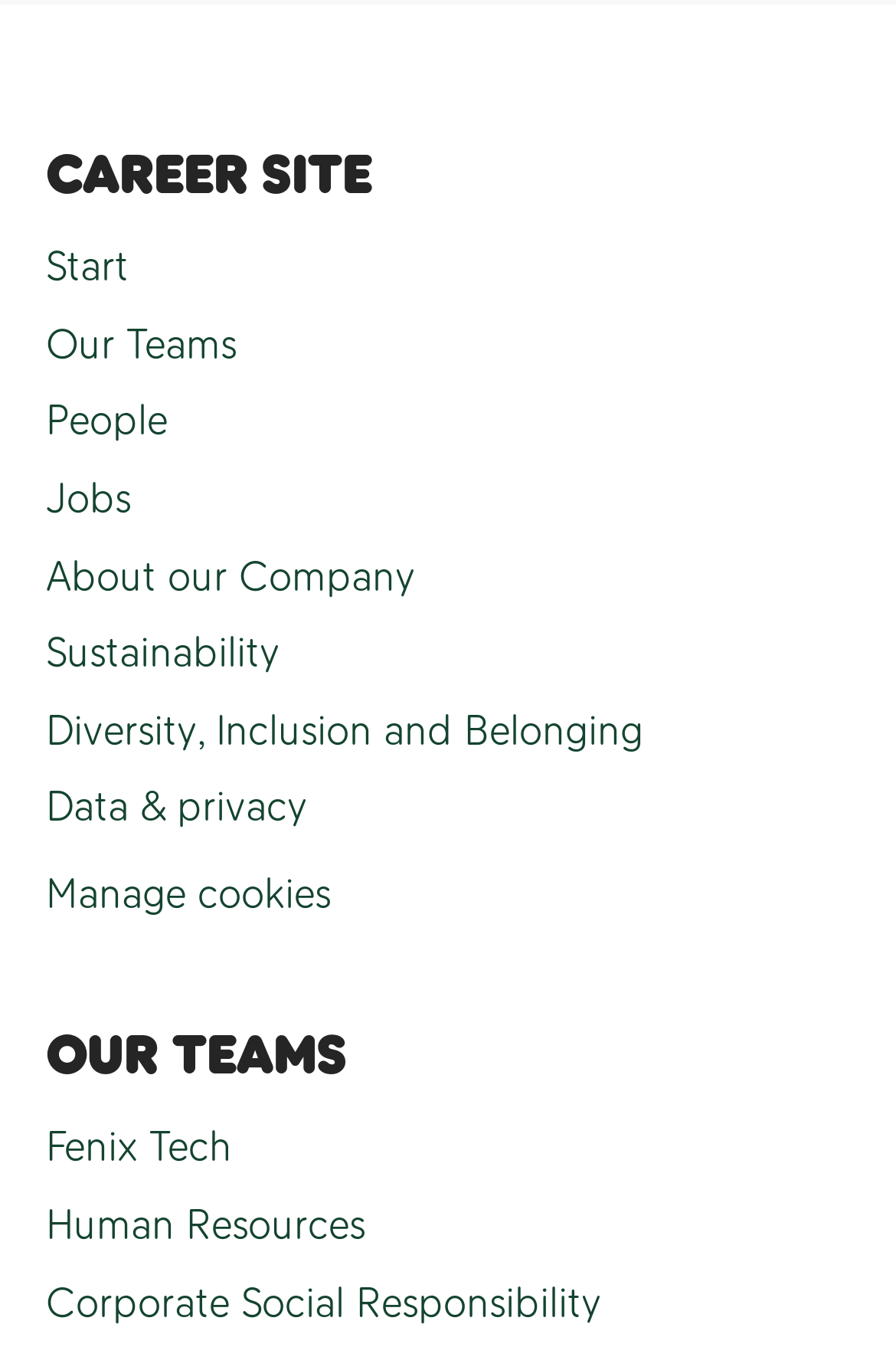Find the bounding box coordinates of the element's region that should be clicked in order to follow the given instruction: "Click the search button". The coordinates should consist of four float numbers between 0 and 1, i.e., [left, top, right, bottom].

None